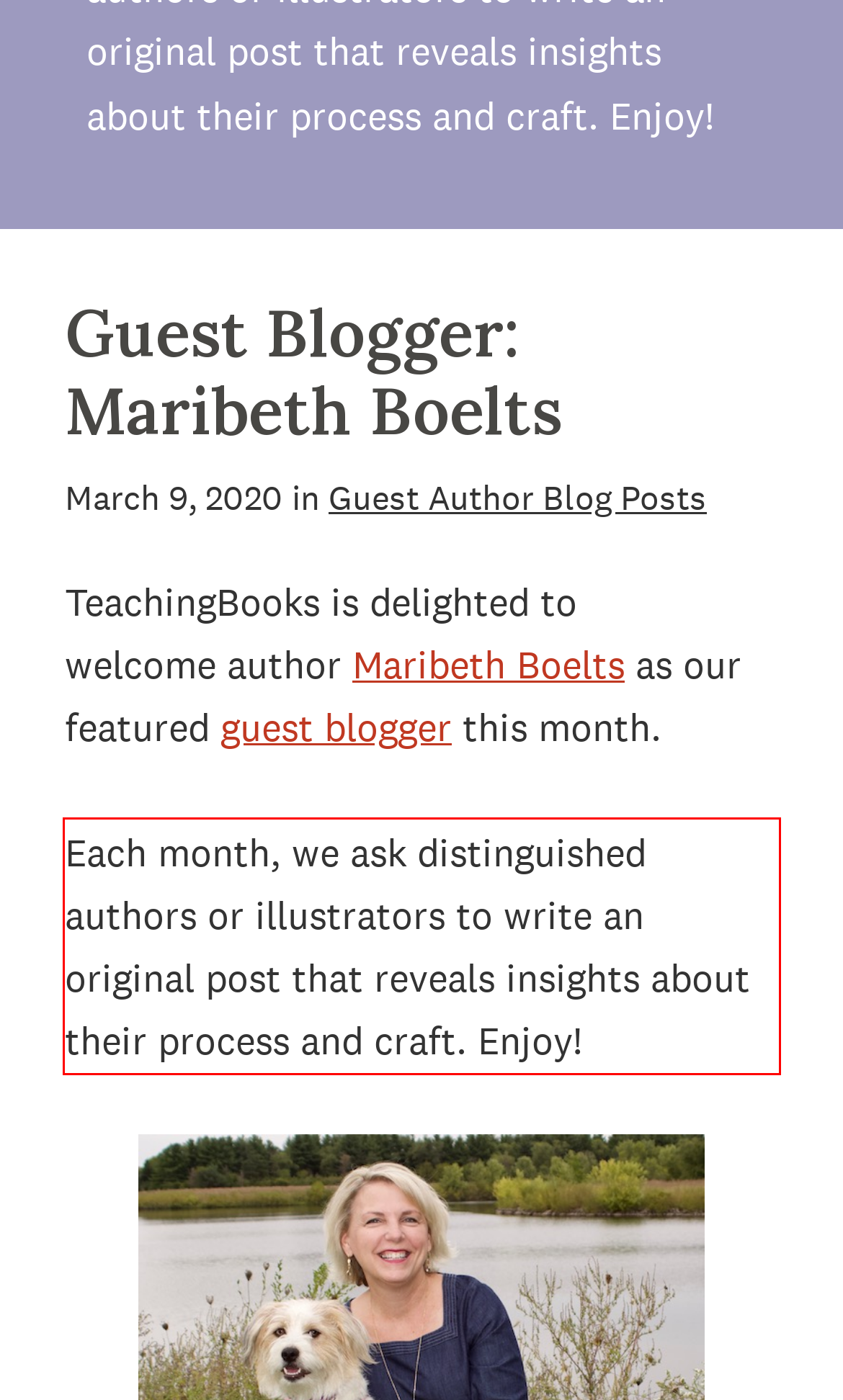Examine the screenshot of the webpage, locate the red bounding box, and generate the text contained within it.

Each month, we ask distinguished authors or illustrators to write an original post that reveals insights about their process and craft. Enjoy!